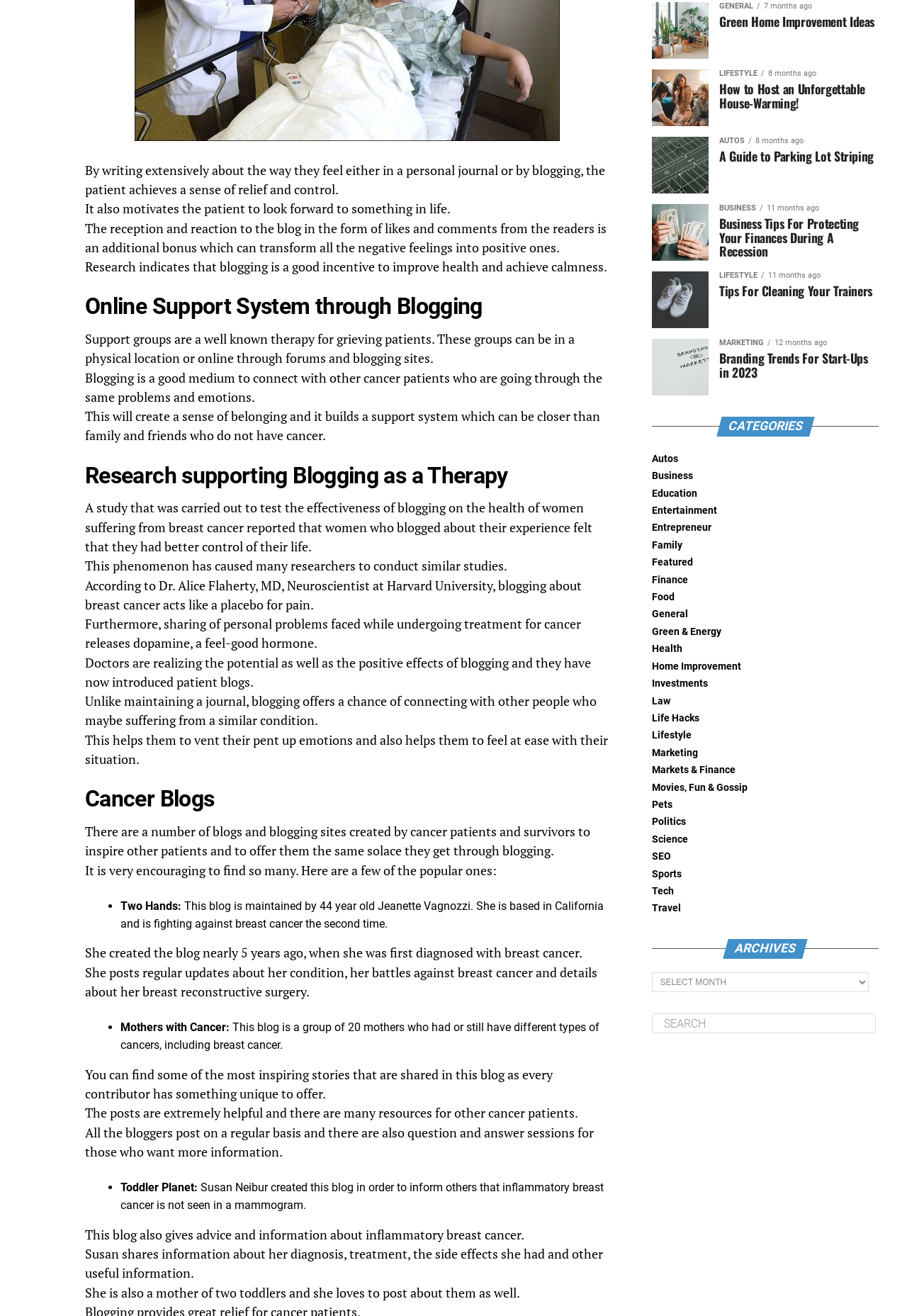Specify the bounding box coordinates of the area that needs to be clicked to achieve the following instruction: "Select 'Health' category".

[0.719, 0.489, 0.752, 0.498]